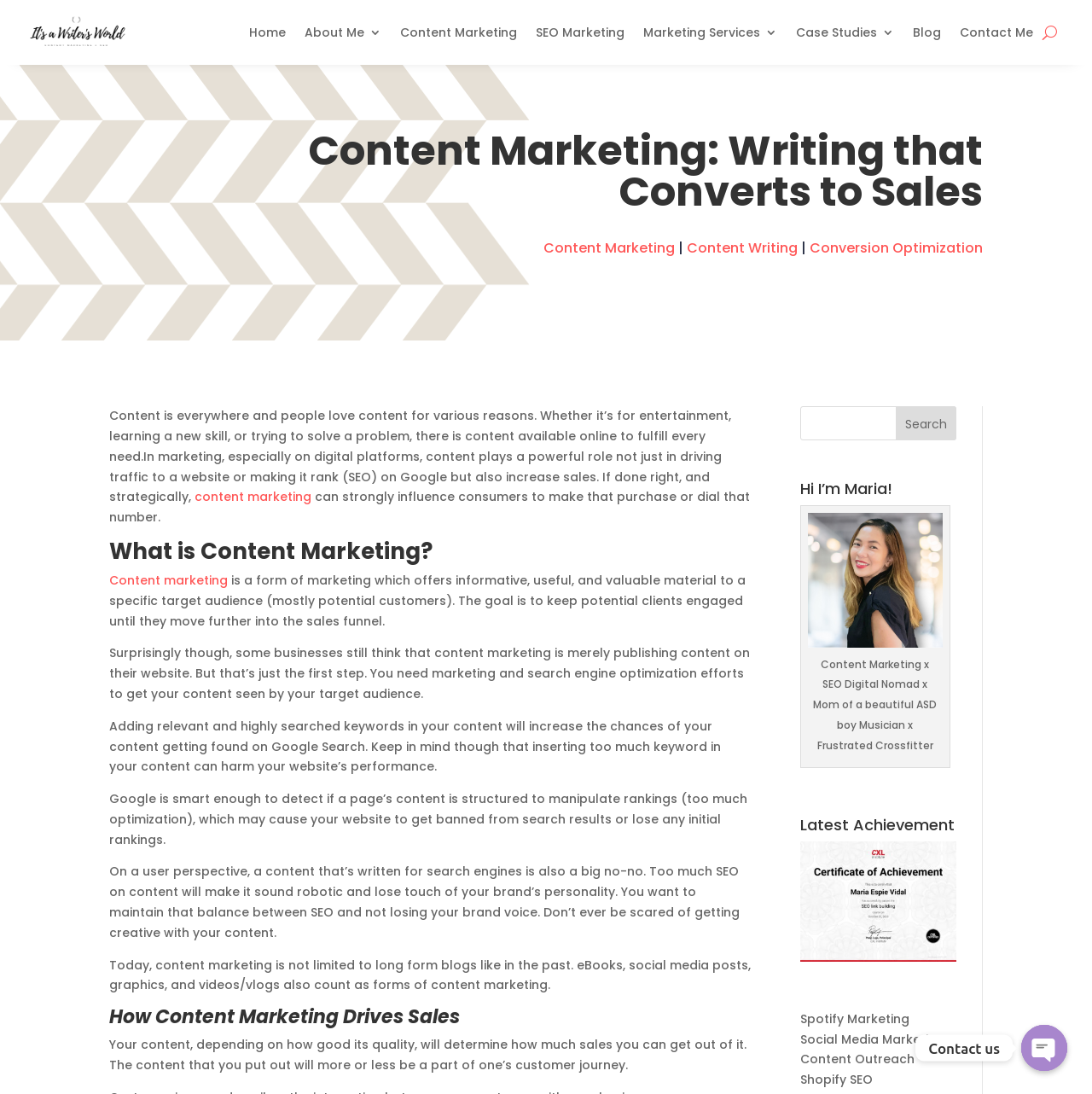Please determine the bounding box of the UI element that matches this description: Read More>>. The coordinates should be given as (top-left x, top-left y, bottom-right x, bottom-right y), with all values between 0 and 1.

None